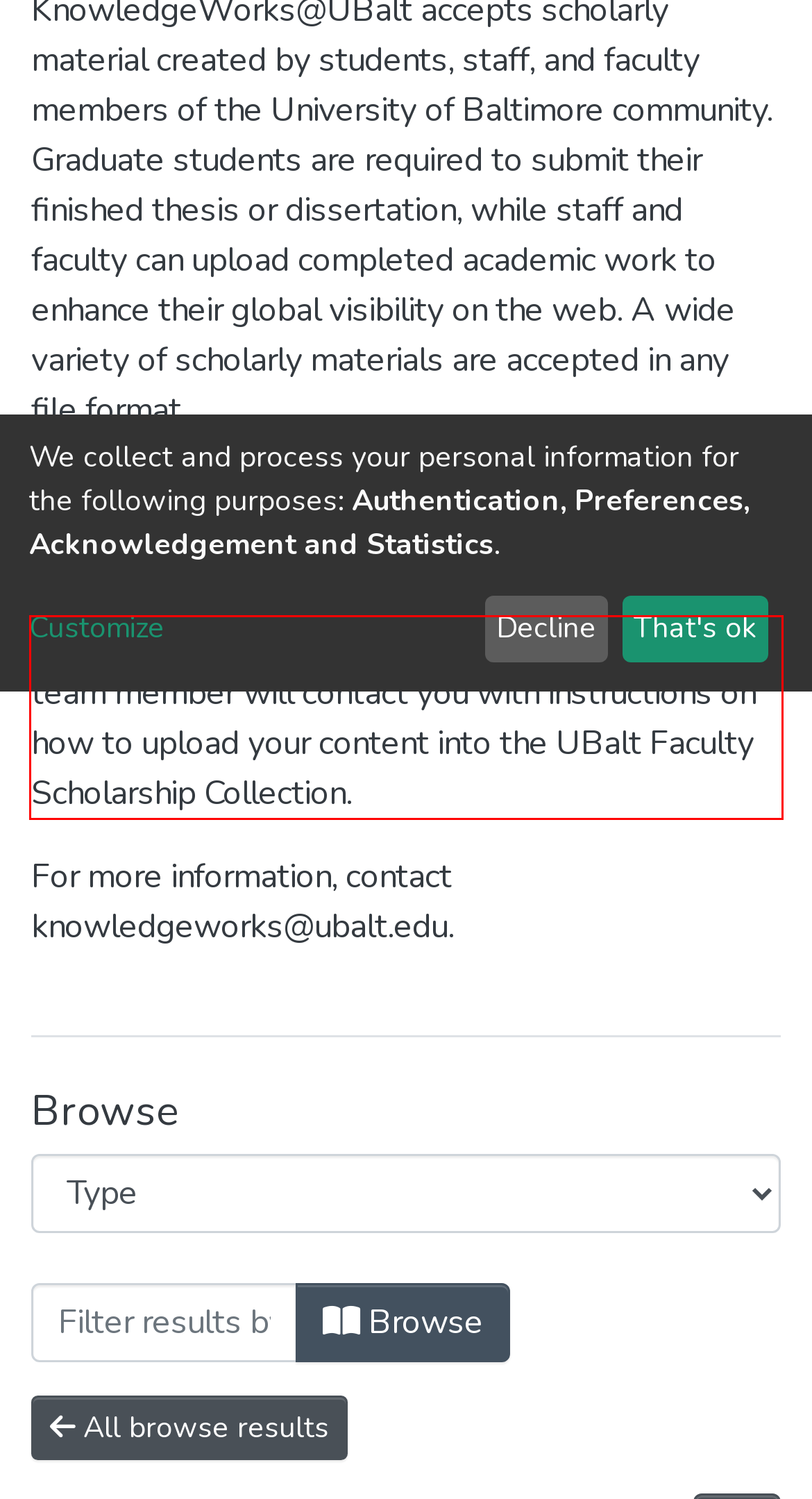Perform OCR on the text inside the red-bordered box in the provided screenshot and output the content.

Once you have registered, a KnowledgeWorks team member will contact you with instructions on how to upload your content into the UBalt Faculty Scholarship Collection.